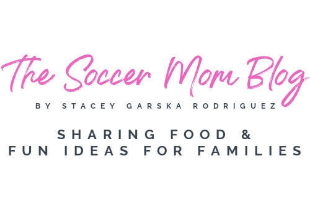Please give a succinct answer to the question in one word or phrase:
Who is the author of the blog?

Stacey Garska Rodriguez